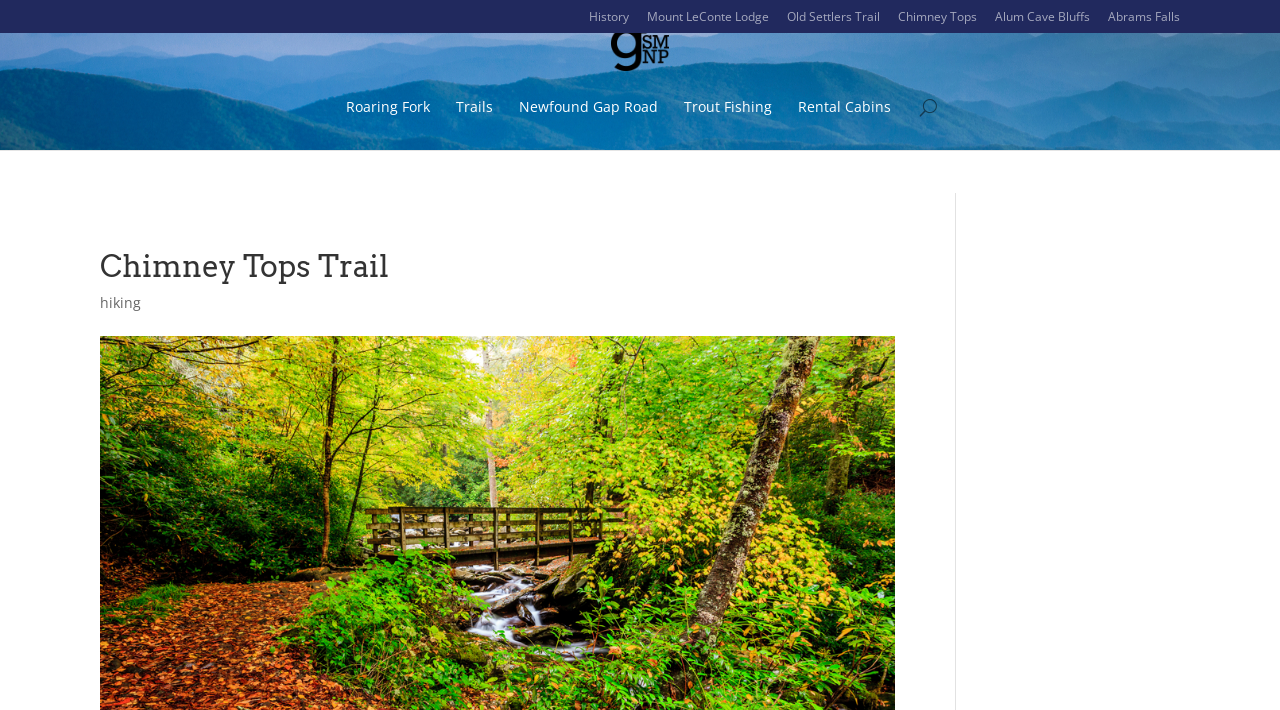Find the bounding box coordinates of the element to click in order to complete this instruction: "Learn about hiking". The bounding box coordinates must be four float numbers between 0 and 1, denoted as [left, top, right, bottom].

[0.078, 0.413, 0.11, 0.439]